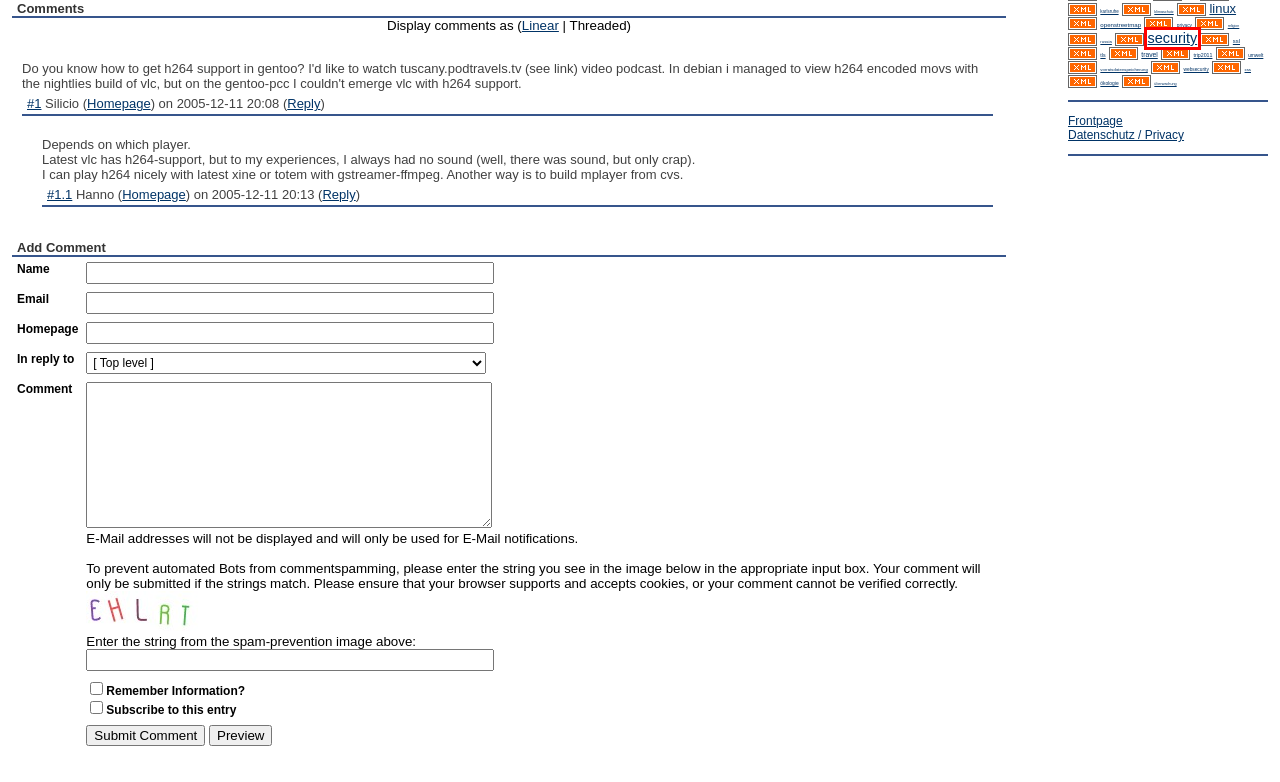After examining the screenshot of a webpage with a red bounding box, choose the most accurate webpage description that corresponds to the new page after clicking the element inside the red box. Here are the candidates:
A. Hanno's blog  - Entries tagged as ssl
B. Hanno's blog  - Entries tagged as klimaschutz
C. Hanno Böck - Freier Journalist
D. Hanno's blog  - Entries tagged as religion
E. Hanno's blog  - Entries tagged as china
F. Hanno's blog  - Entries tagged as security
G. Movies  - Hanno's blog
H. Hanno's blog  - Entries tagged as asia2013

F